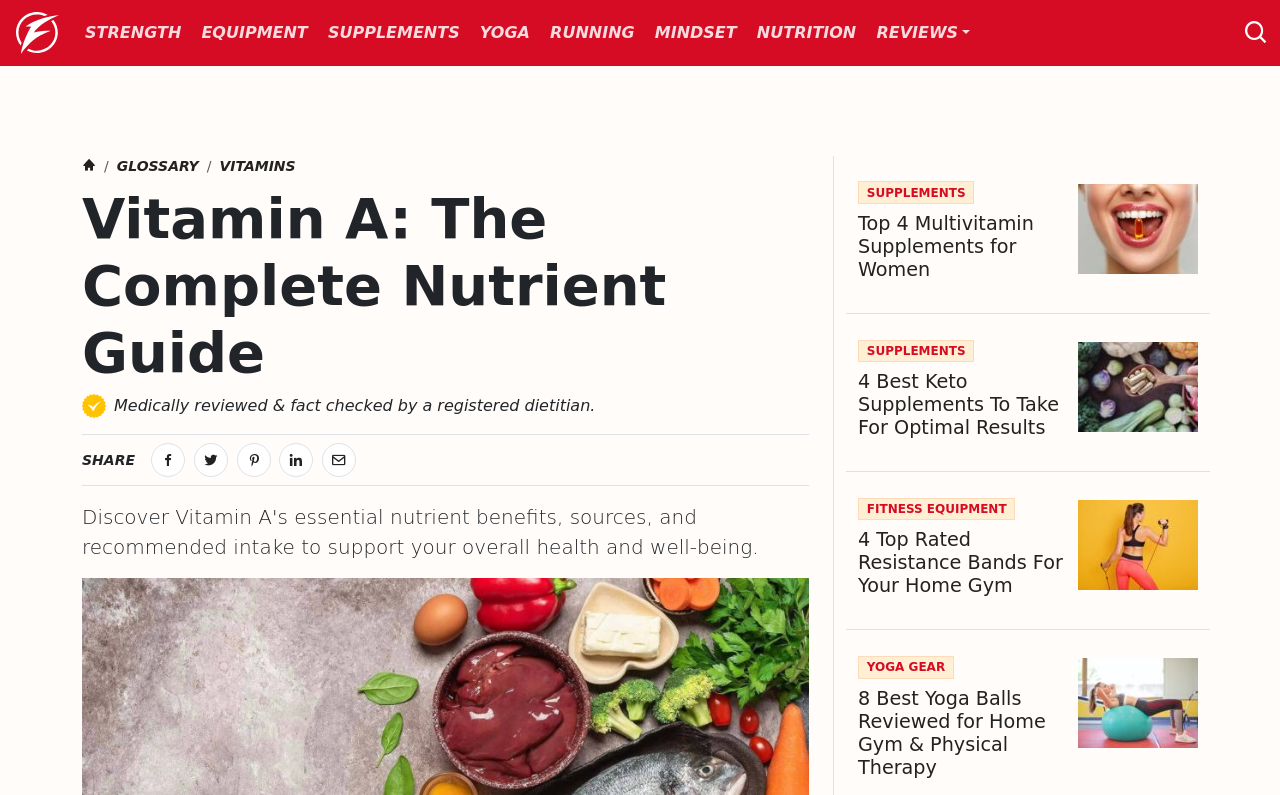Determine the bounding box coordinates of the clickable region to execute the instruction: "Read about Vitamin A". The coordinates should be four float numbers between 0 and 1, denoted as [left, top, right, bottom].

[0.064, 0.232, 0.632, 0.486]